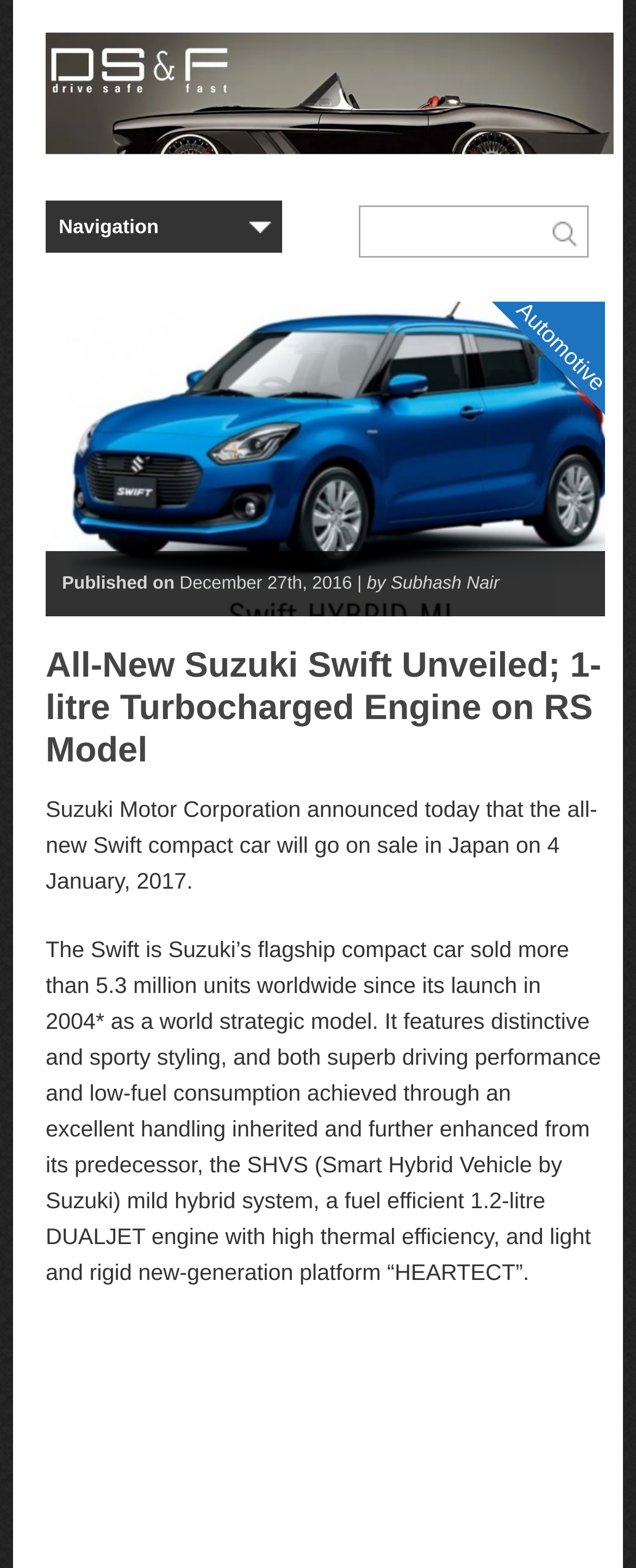Predict the bounding box coordinates for the UI element described as: "name="s"". The coordinates should be four float numbers between 0 and 1, presented as [left, top, right, bottom].

[0.564, 0.131, 0.926, 0.164]